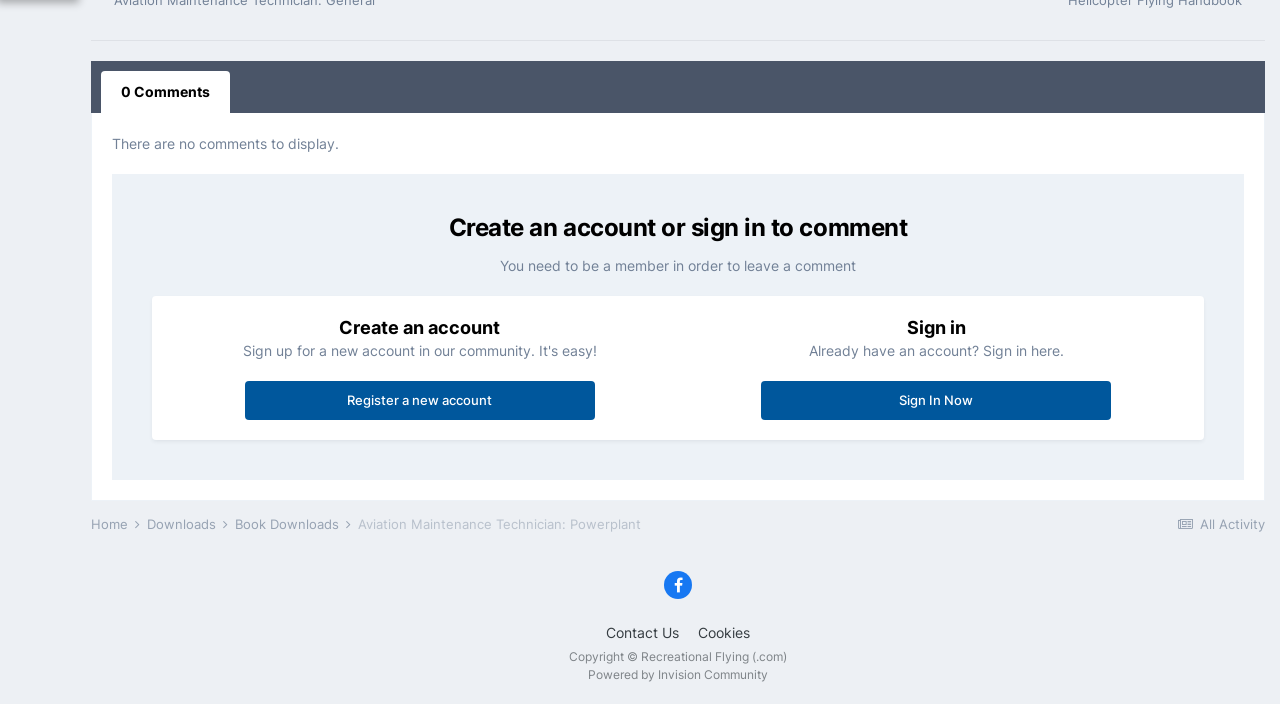Could you locate the bounding box coordinates for the section that should be clicked to accomplish this task: "Explore the 'Texts' section".

None